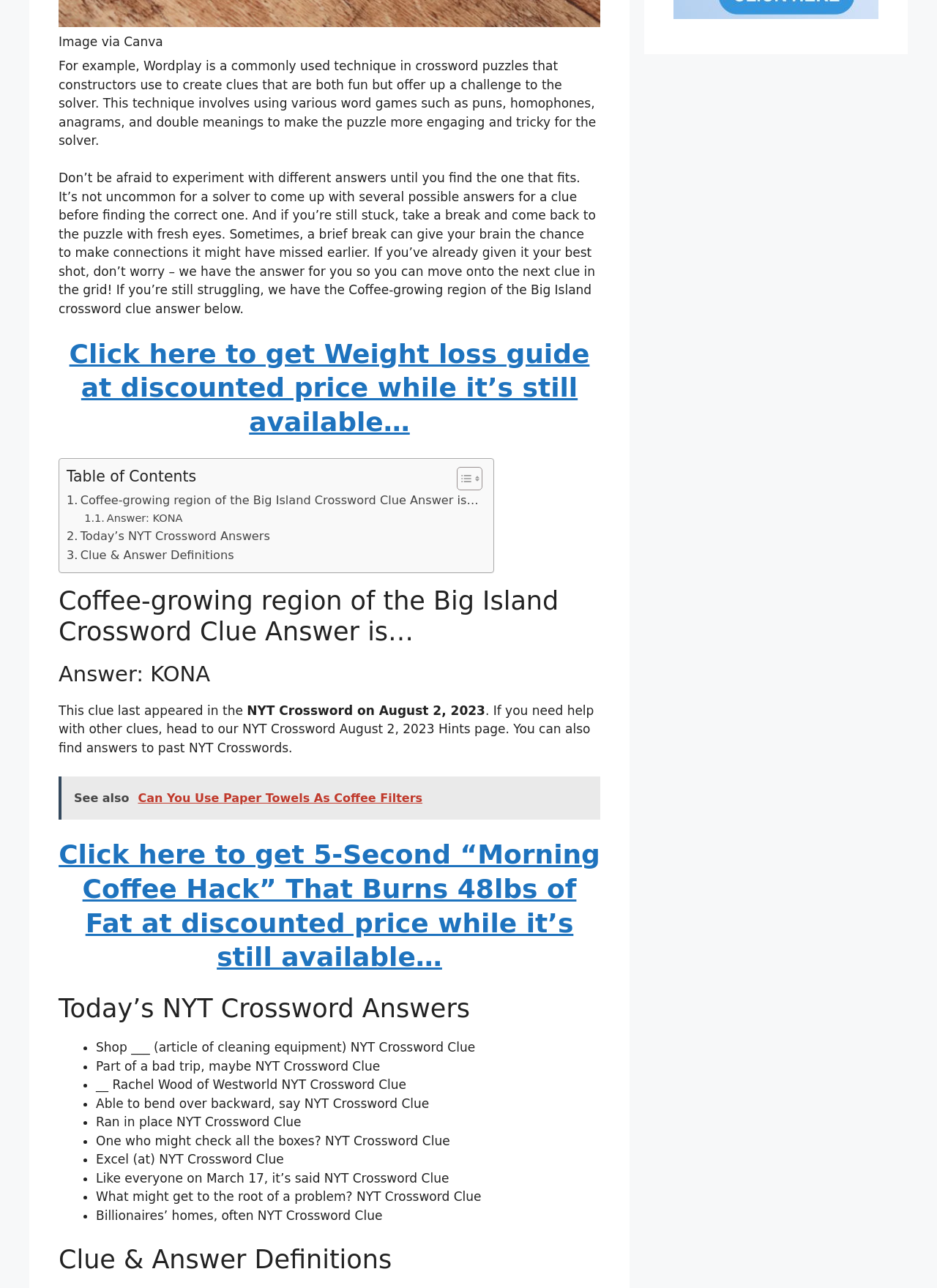Pinpoint the bounding box coordinates of the area that must be clicked to complete this instruction: "Read the clue and answer definitions".

[0.071, 0.424, 0.25, 0.438]